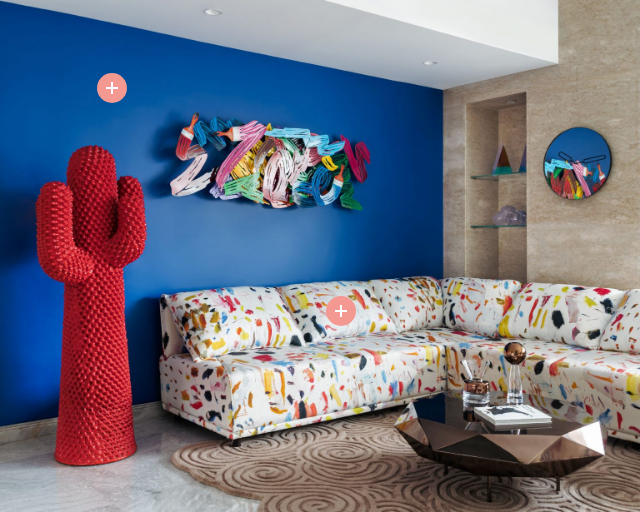Respond with a single word or short phrase to the following question: 
What is the shape of the coffee table?

Geometric